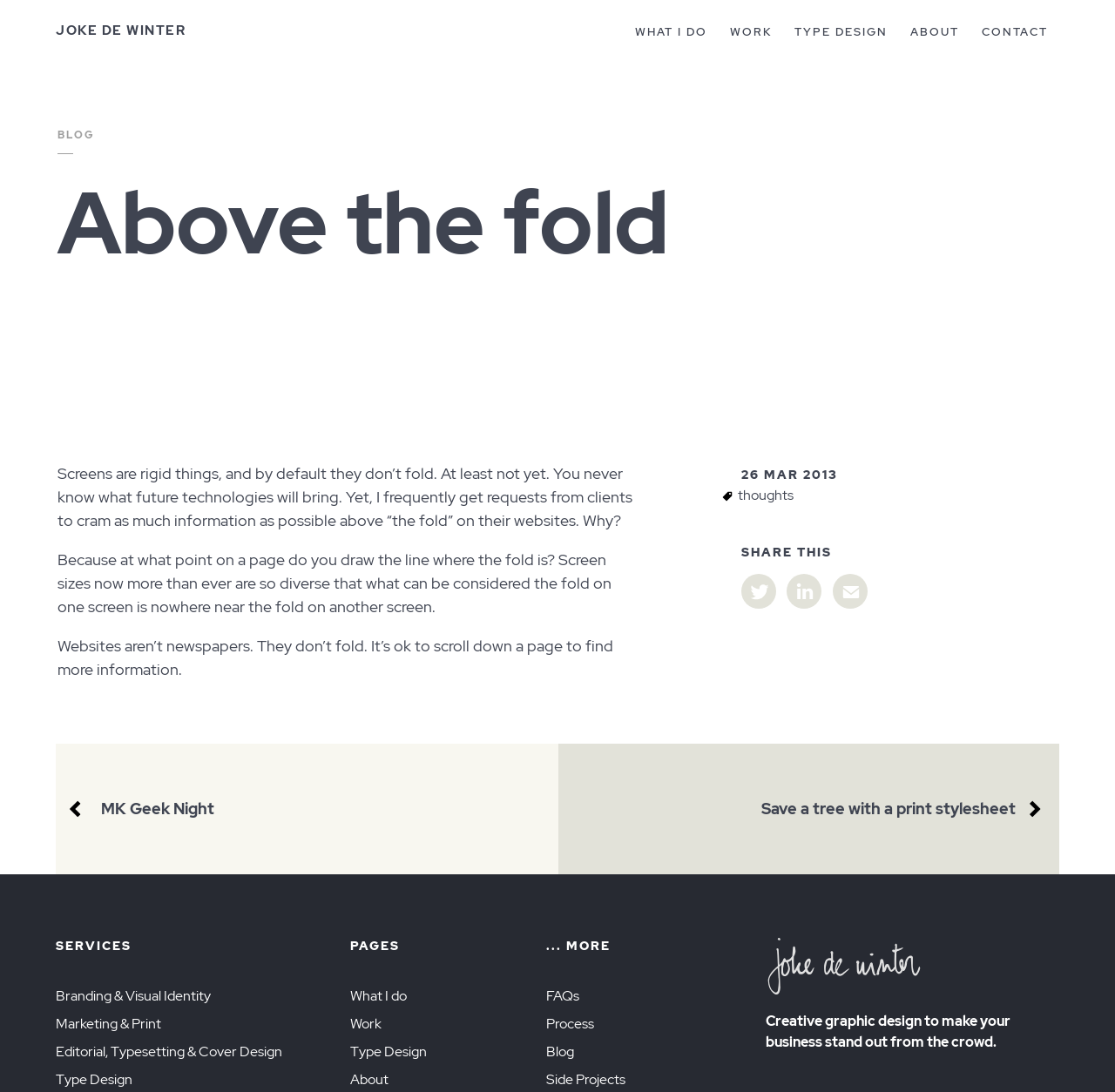Locate the bounding box coordinates of the area that needs to be clicked to fulfill the following instruction: "Click on the 'WHAT I DO' link". The coordinates should be in the format of four float numbers between 0 and 1, namely [left, top, right, bottom].

[0.57, 0.022, 0.634, 0.036]